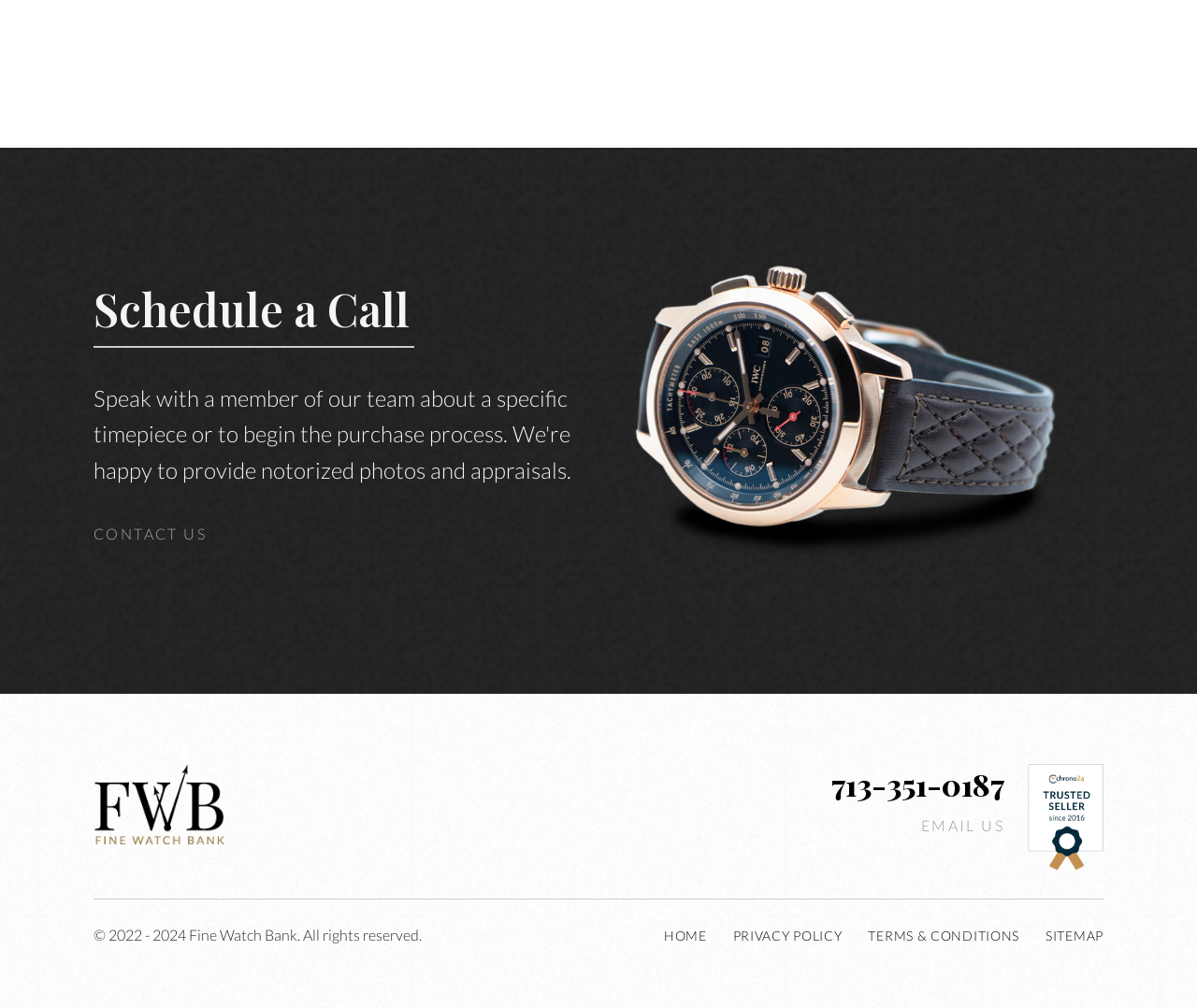Provide a one-word or short-phrase answer to the question:
What is the name of the bank?

Fine Watch Bank